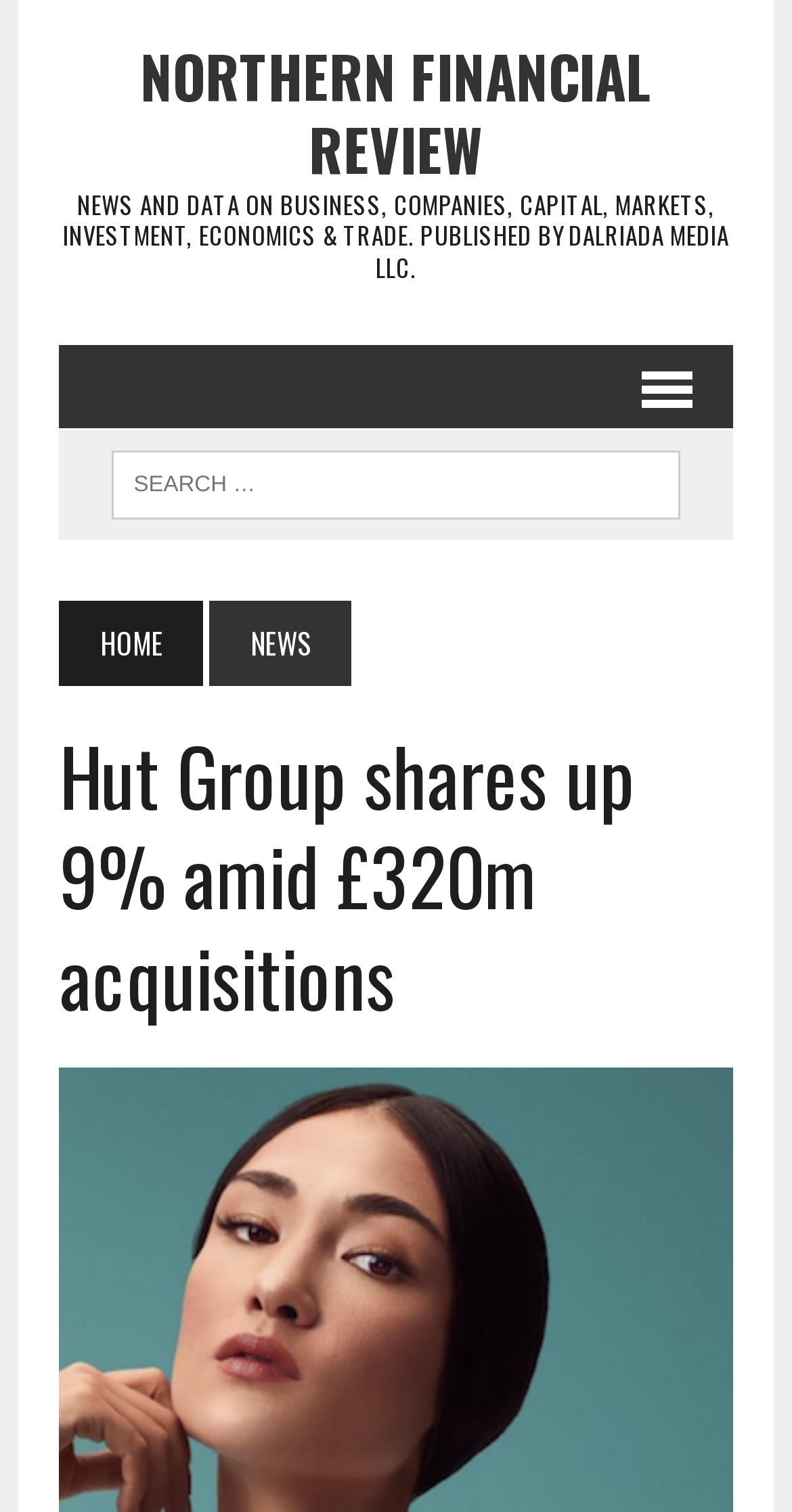How many main navigation links are there?
Answer the question with a single word or phrase derived from the image.

2